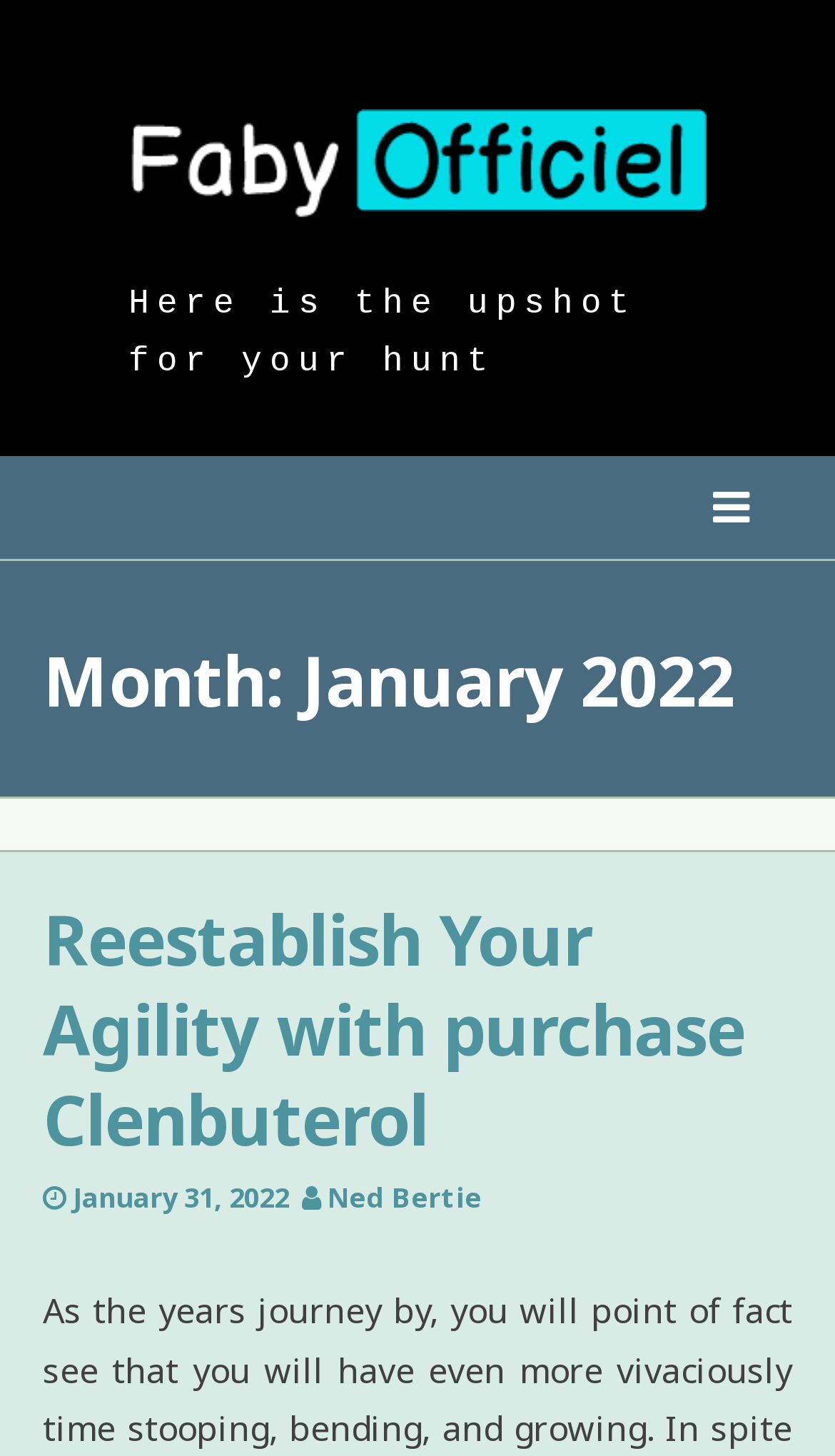Using the format (top-left x, top-left y, bottom-right x, bottom-right y), and given the element description, identify the bounding box coordinates within the screenshot: January 31, 2022

[0.087, 0.809, 0.346, 0.836]